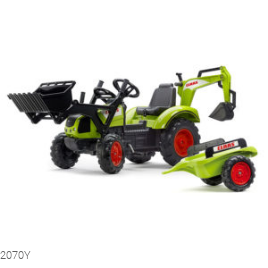What is the purpose of the chunky, bright red wheels?
Based on the image, answer the question with as much detail as possible.

According to the caption, the chunky, bright red wheels not only add a pop of color but also provide noise-reducing capabilities, ensuring quieter playtime indoors or outdoors.